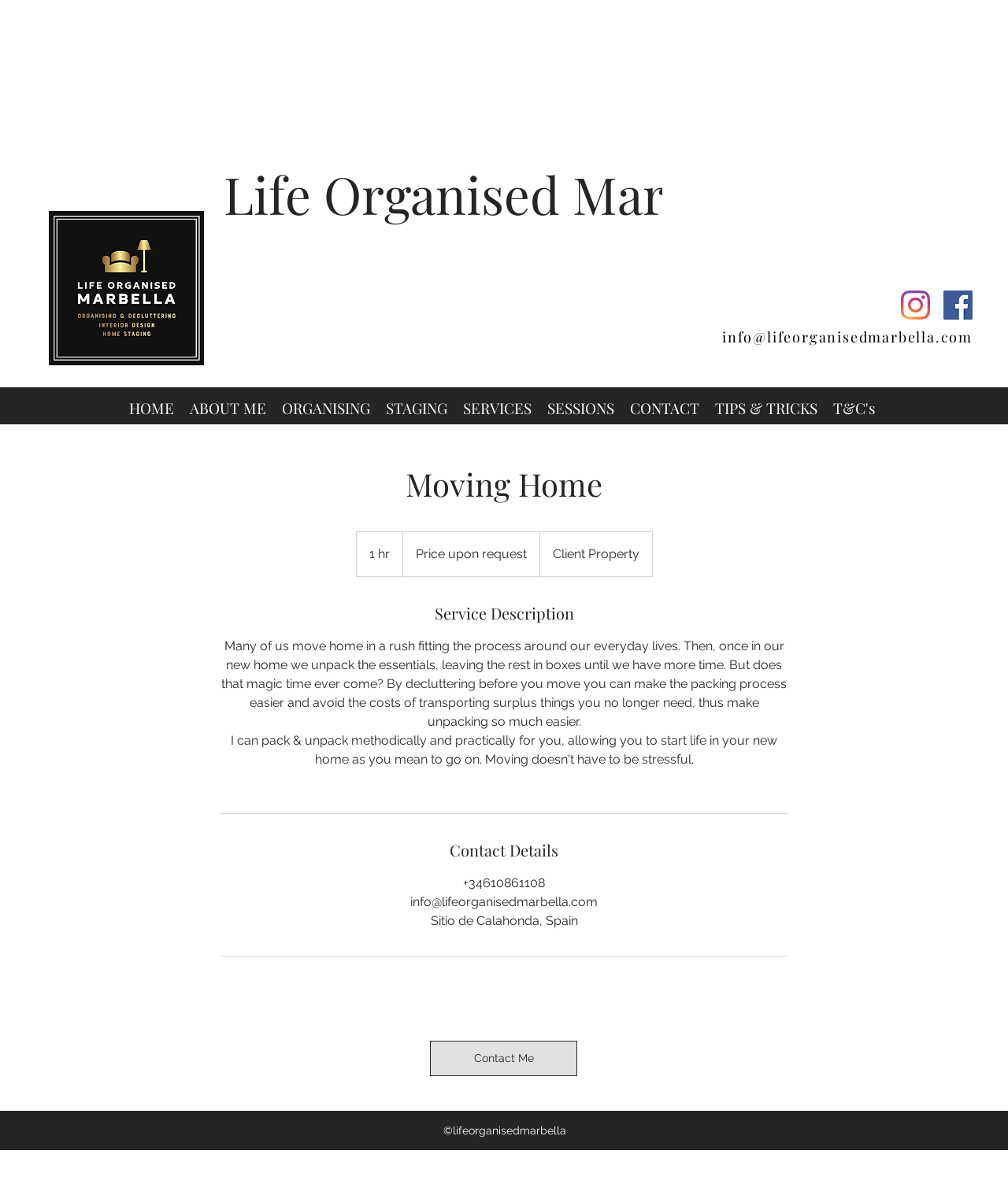Based on what you see in the screenshot, provide a thorough answer to this question: What is the phone number to contact?

The phone number can be found in the contact details section under the 'Moving Home' service description, which is located in the main content area of the webpage.